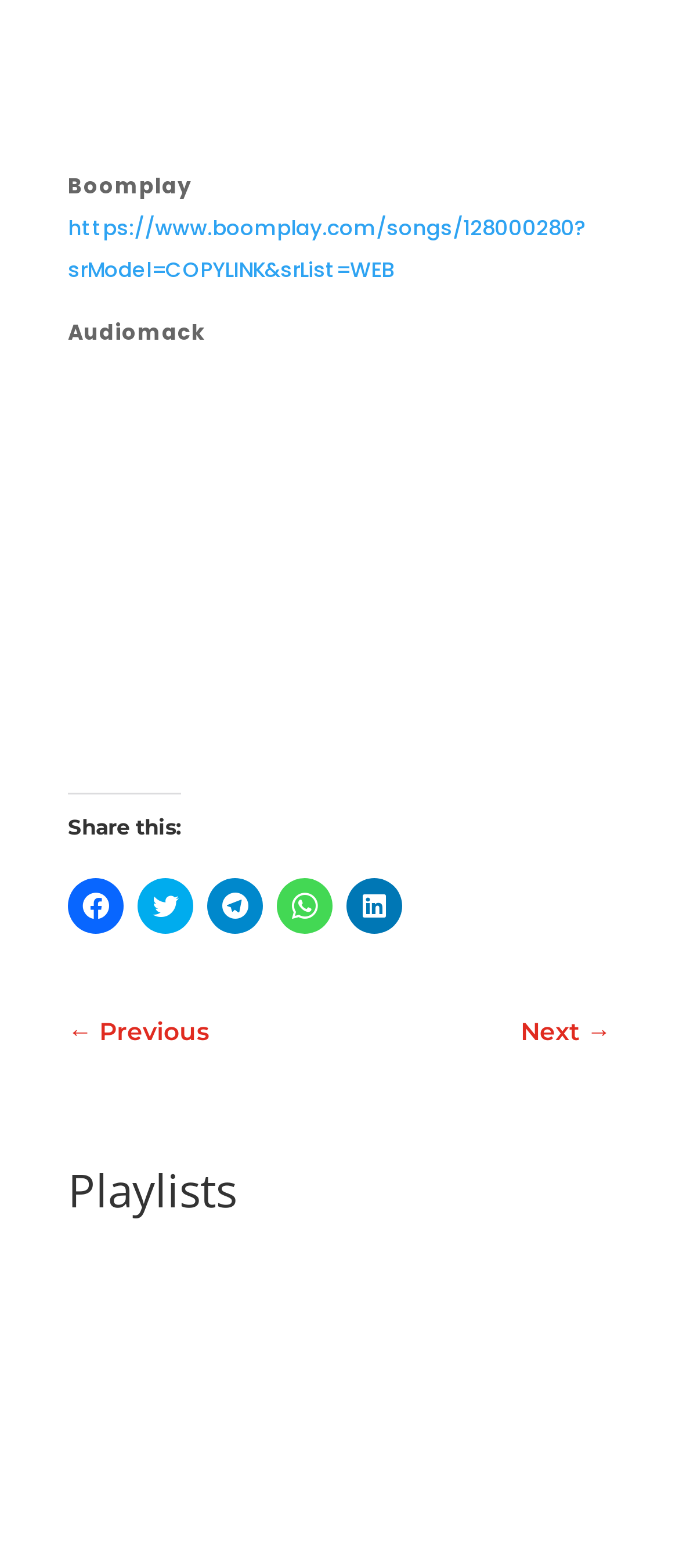Determine the bounding box coordinates of the UI element described below. Use the format (top-left x, top-left y, bottom-right x, bottom-right y) with floating point numbers between 0 and 1: ← Previous

[0.1, 0.646, 0.308, 0.672]